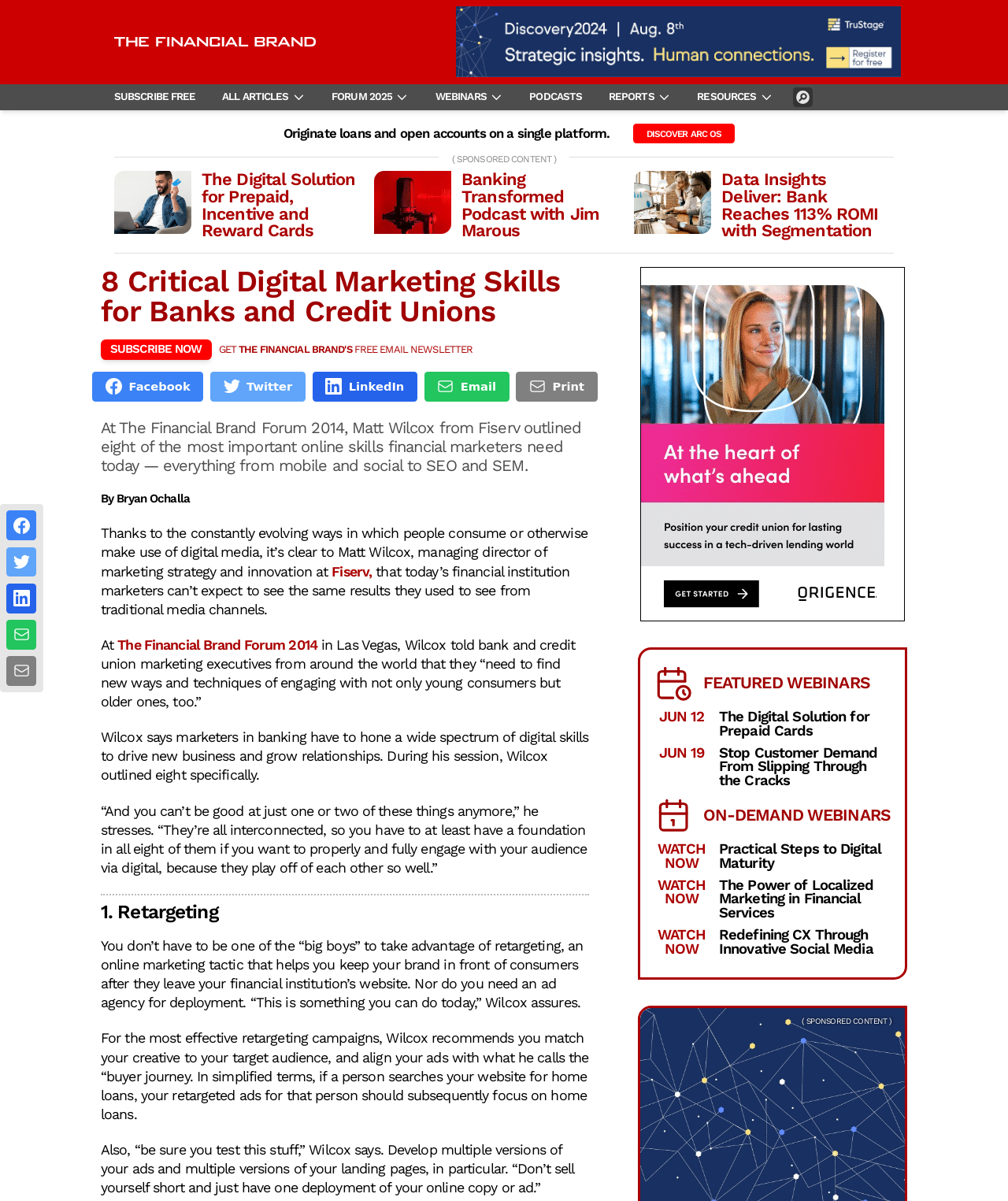What is the name of the website?
Provide a comprehensive and detailed answer to the question.

I determined the answer by looking at the top-left corner of the webpage, where the link 'The Financial Brand' is located, indicating that it is the name of the website.